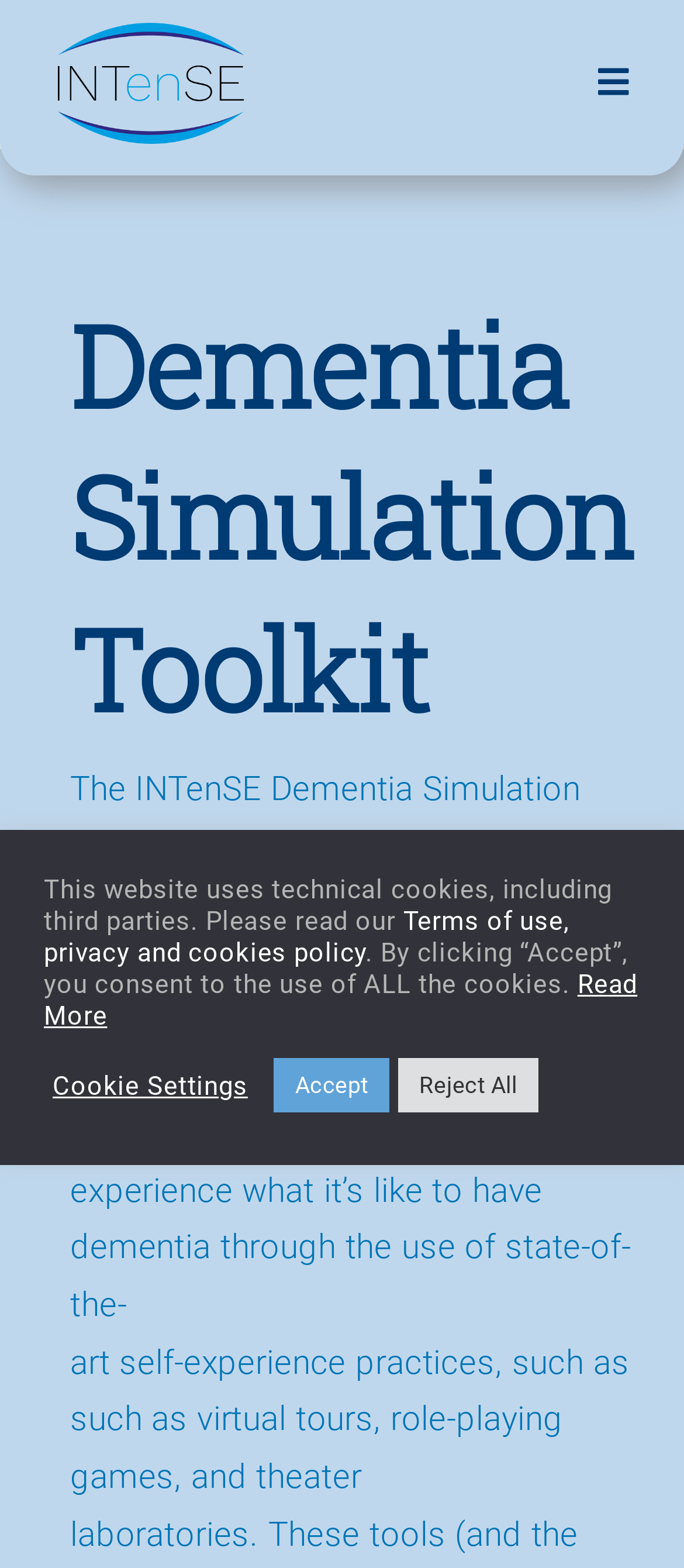Locate the bounding box coordinates of the clickable element to fulfill the following instruction: "Toggle Navigation". Provide the coordinates as four float numbers between 0 and 1 in the format [left, top, right, bottom].

[0.821, 0.028, 0.923, 0.078]